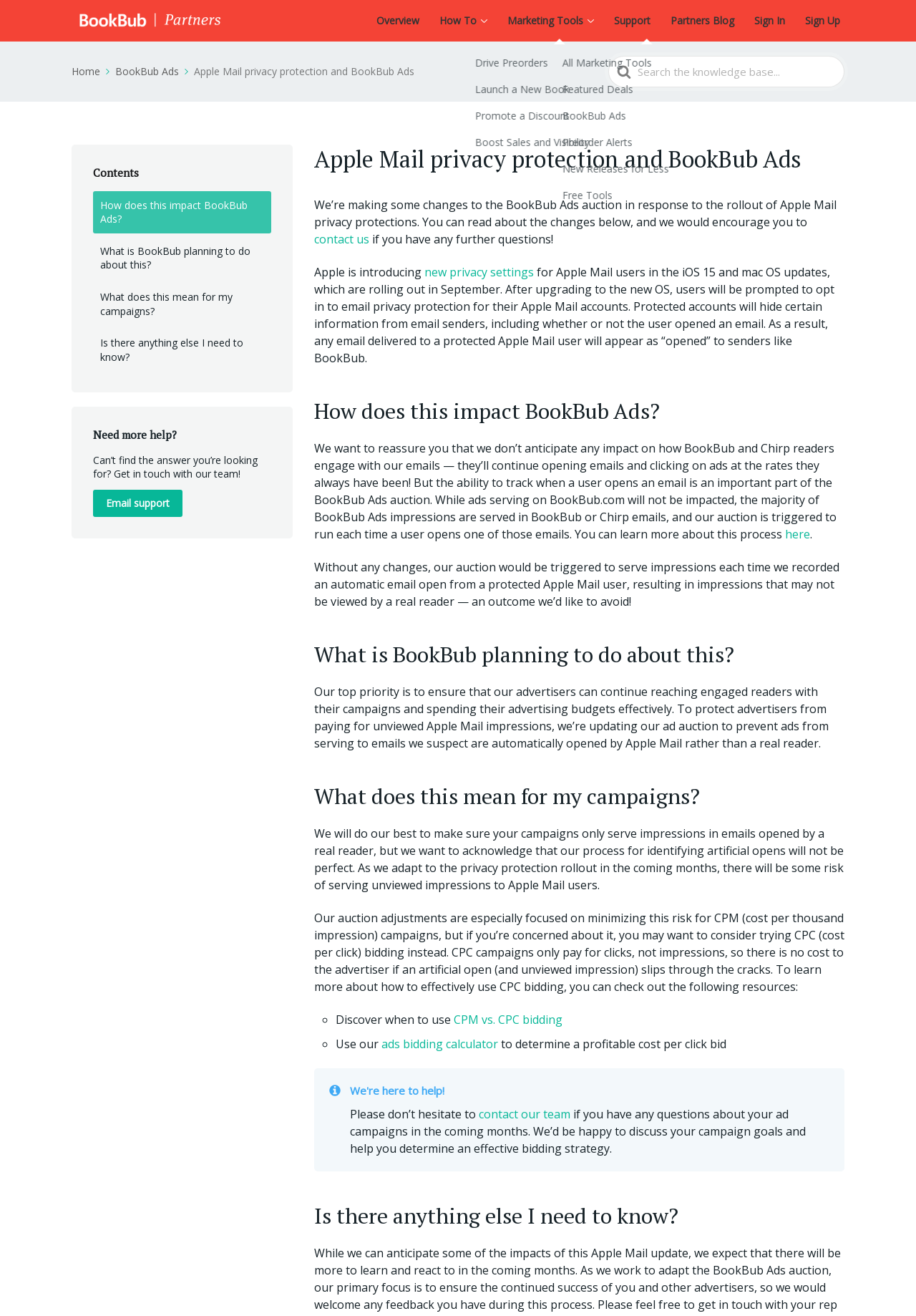Determine the title of the webpage and give its text content.

Apple Mail privacy protection and BookBub Ads